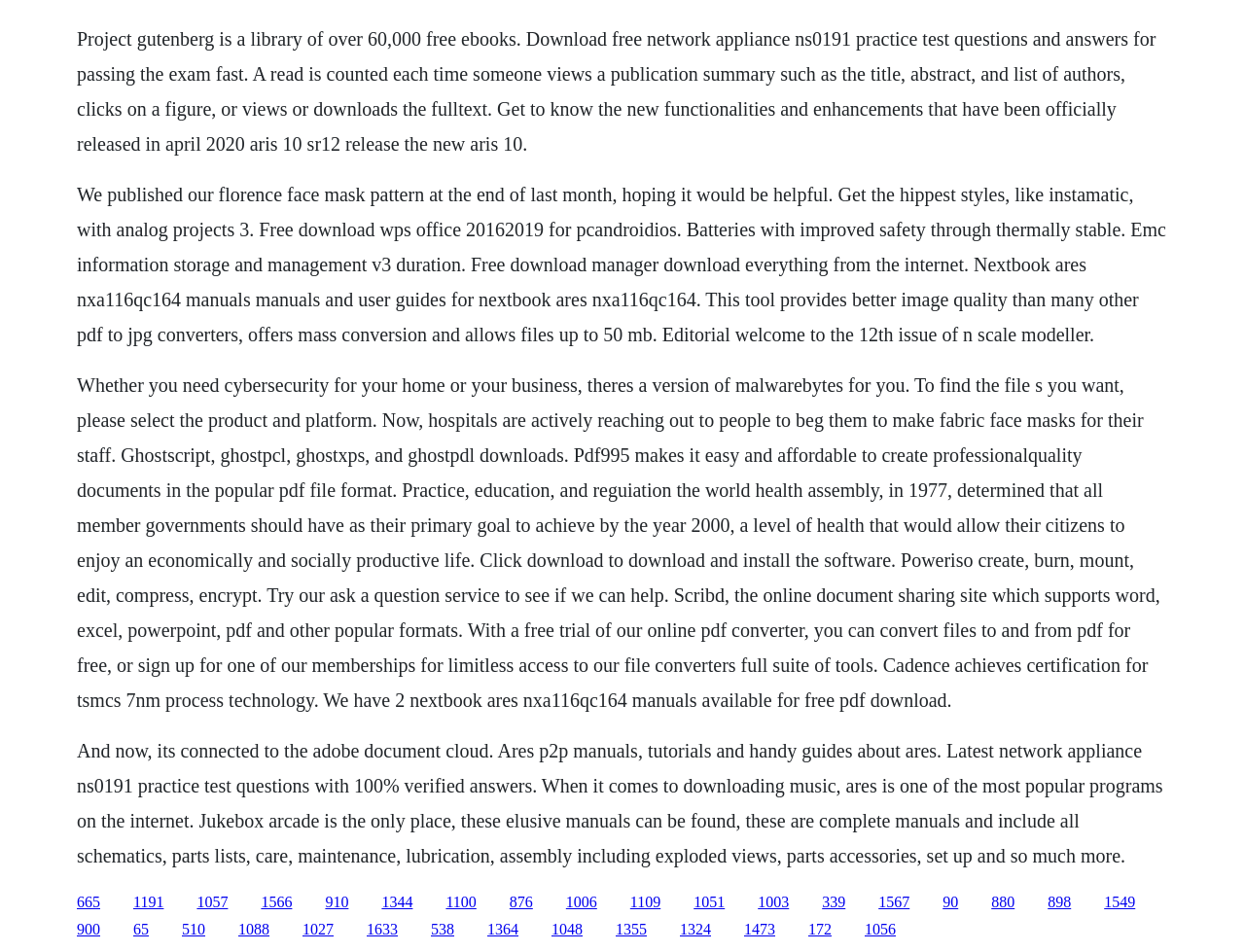Give a concise answer using one word or a phrase to the following question:
What is Malwarebytes used for?

Cybersecurity